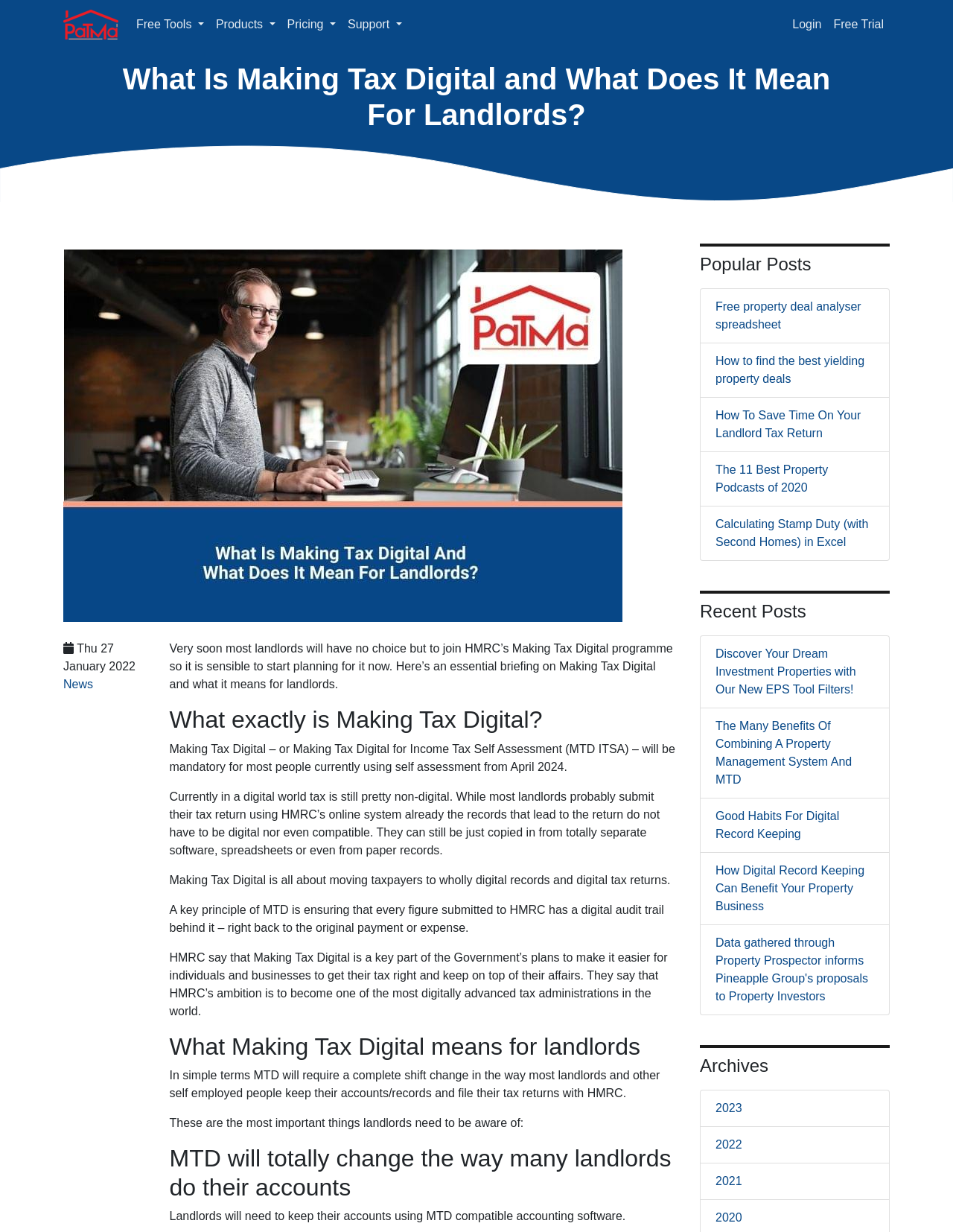What do landlords need to do to comply with Making Tax Digital?
Refer to the screenshot and deliver a thorough answer to the question presented.

The webpage mentions that 'Landlords will need to keep their accounts using MTD compatible accounting software.' This indicates that landlords need to use specific software that is compatible with Making Tax Digital in order to comply with the programme.